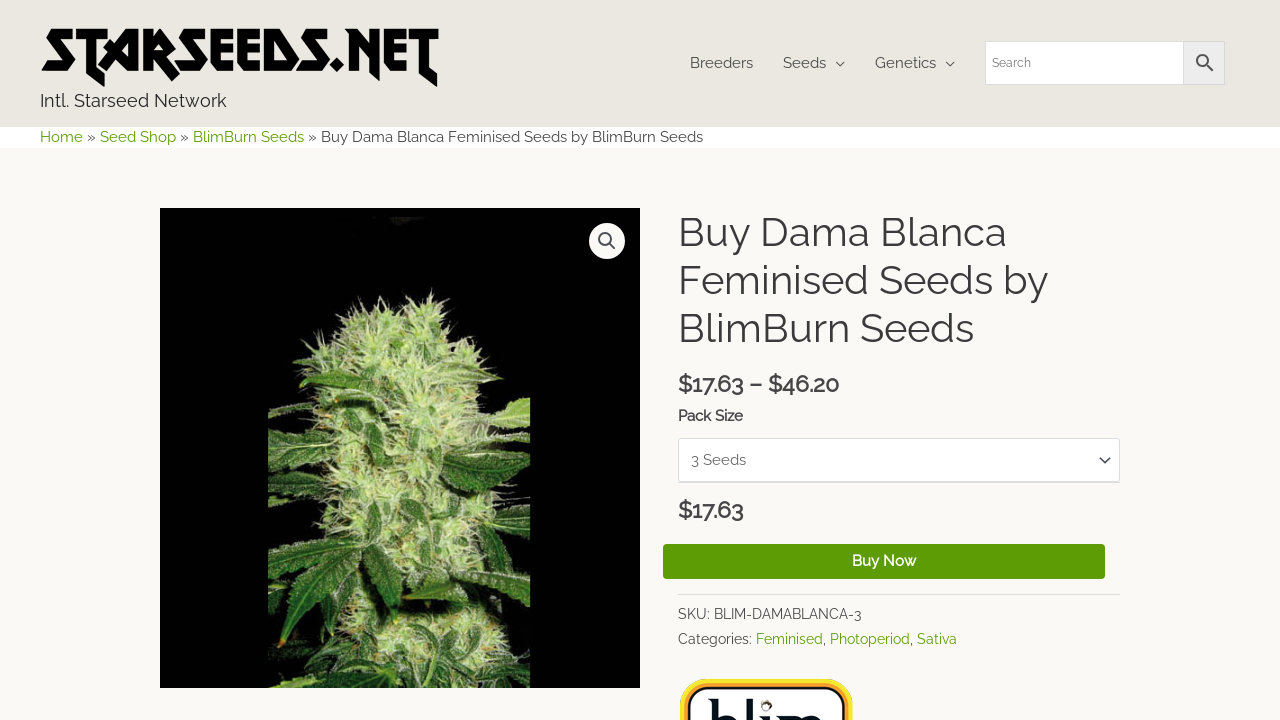Find the bounding box coordinates of the element I should click to carry out the following instruction: "Select pack size".

[0.53, 0.609, 0.875, 0.67]